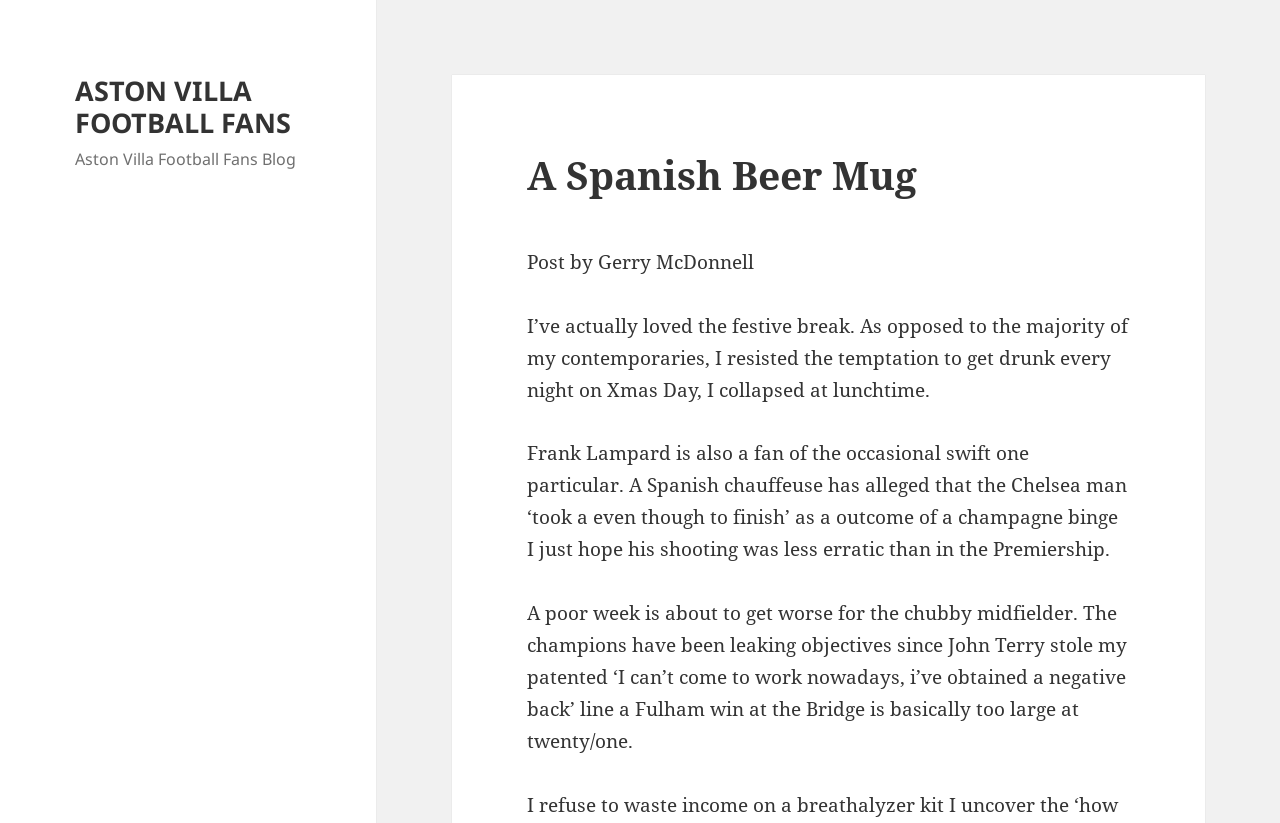Respond with a single word or phrase to the following question: What is the author's attitude towards the festive break?

Positive